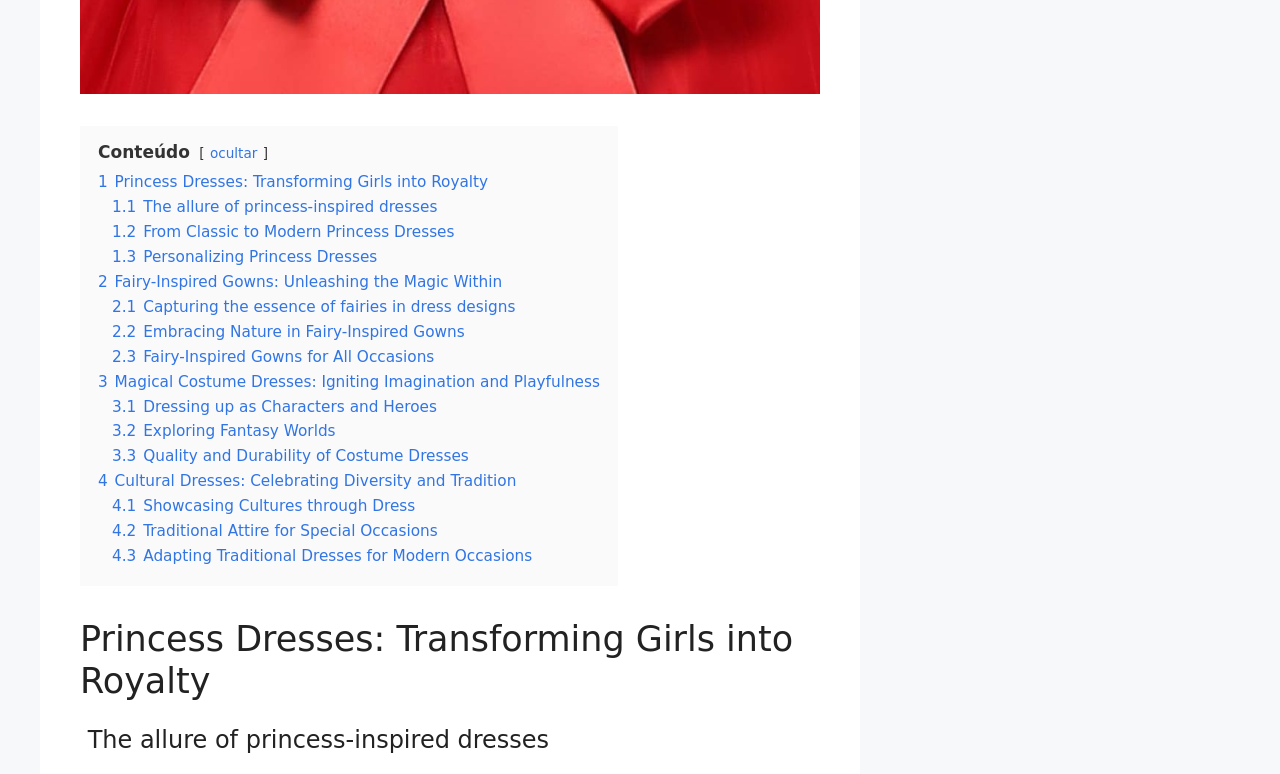Provide the bounding box coordinates for the area that should be clicked to complete the instruction: "Read 'The allure of princess-inspired dresses'".

[0.088, 0.256, 0.342, 0.279]